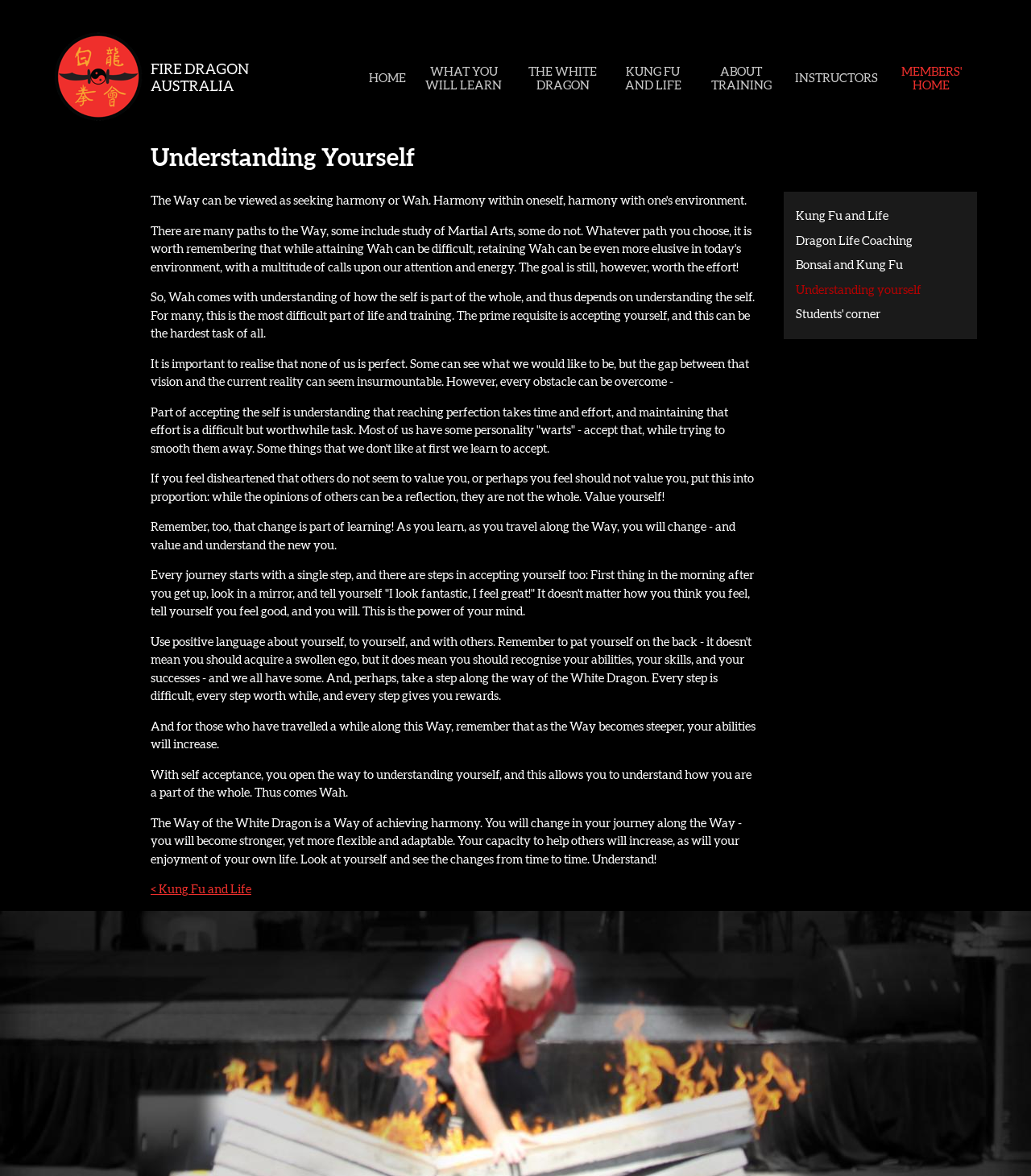Please specify the bounding box coordinates of the area that should be clicked to accomplish the following instruction: "Visit the Students' corner". The coordinates should consist of four float numbers between 0 and 1, i.e., [left, top, right, bottom].

[0.772, 0.257, 0.936, 0.278]